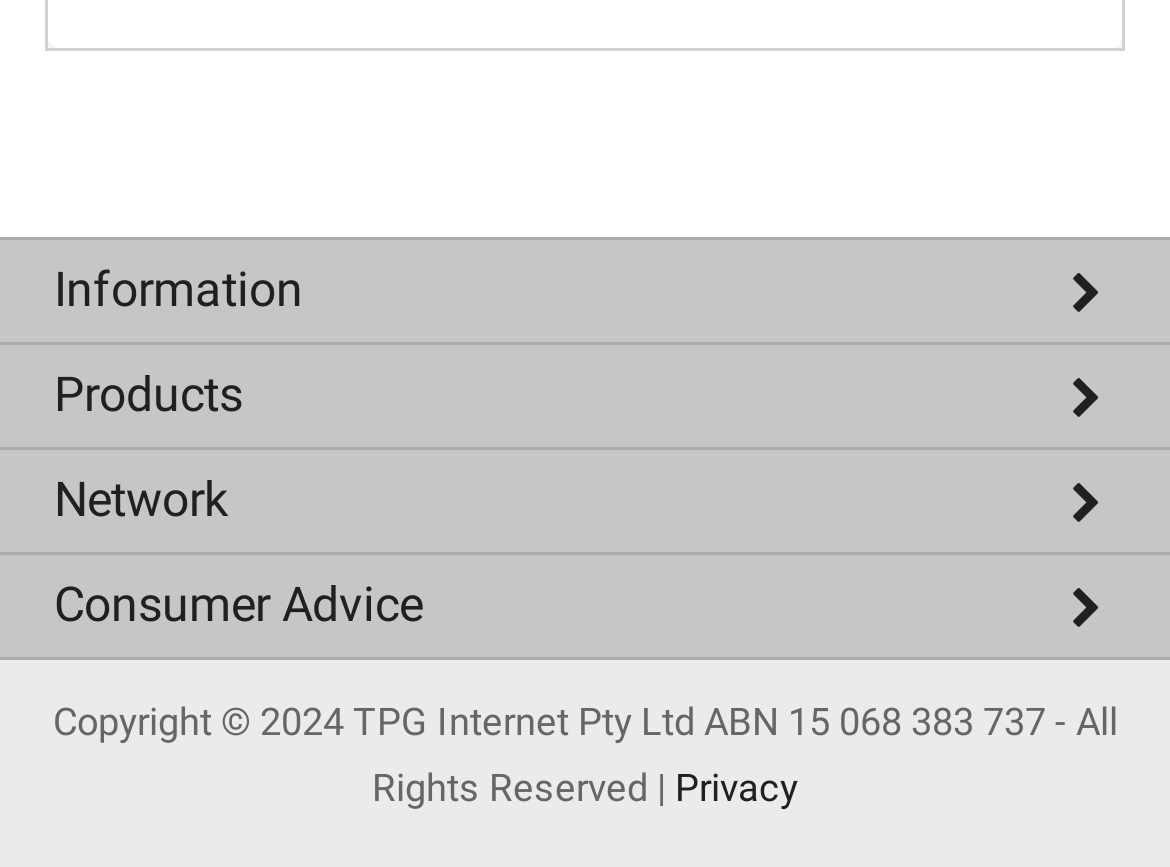What is the company's ABN?
Please respond to the question thoroughly and include all relevant details.

The company's ABN is mentioned in the copyright information at the bottom of the webpage, which is 'Copyright © 2024 TPG Internet Pty Ltd ABN 15 068 383 737 - All Rights Reserved'.